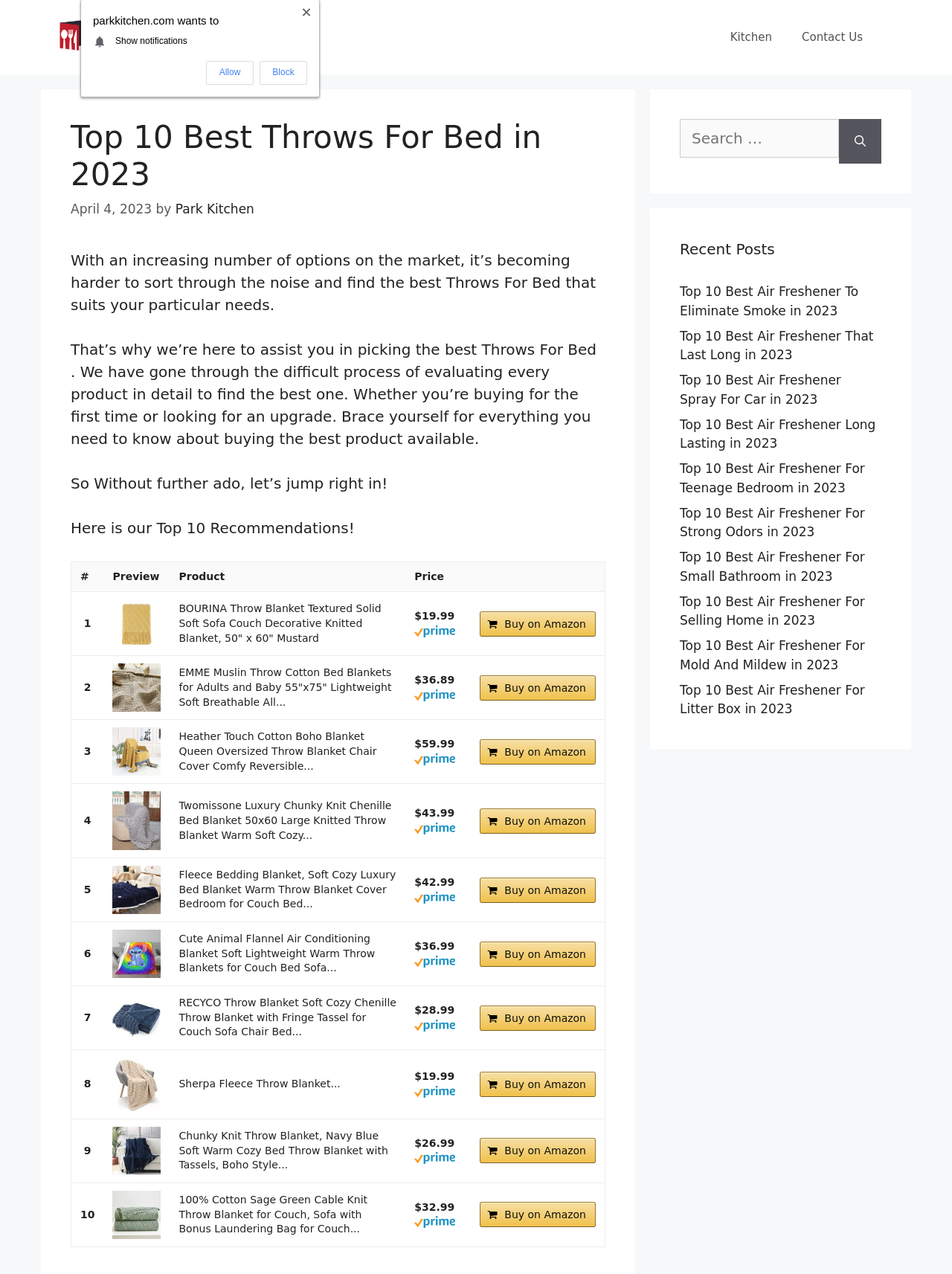Identify the title of the webpage and provide its text content.

Top 10 Best Throws For Bed in 2023